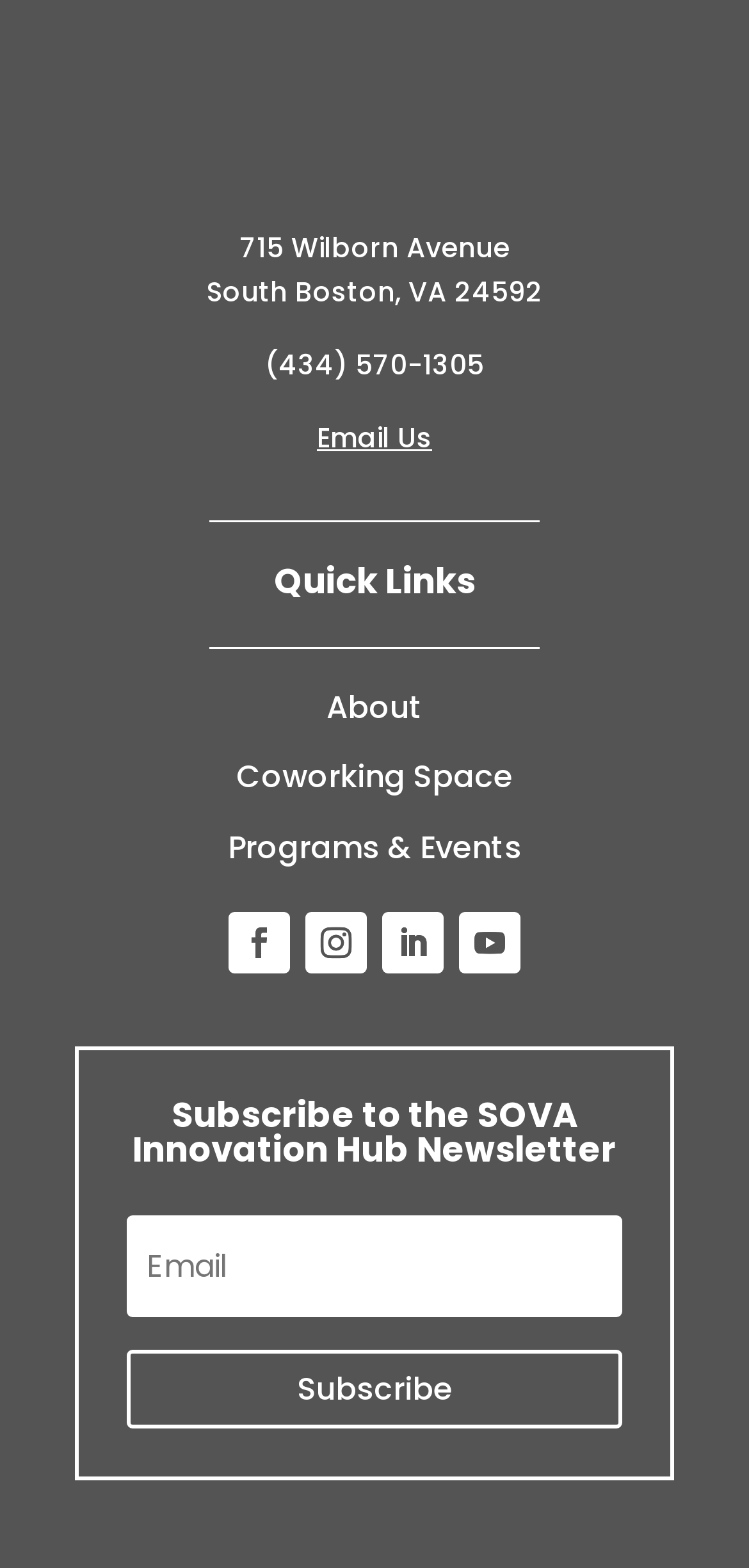Determine the bounding box coordinates of the clickable region to carry out the instruction: "Subscribe to the newsletter".

[0.169, 0.861, 0.831, 0.911]